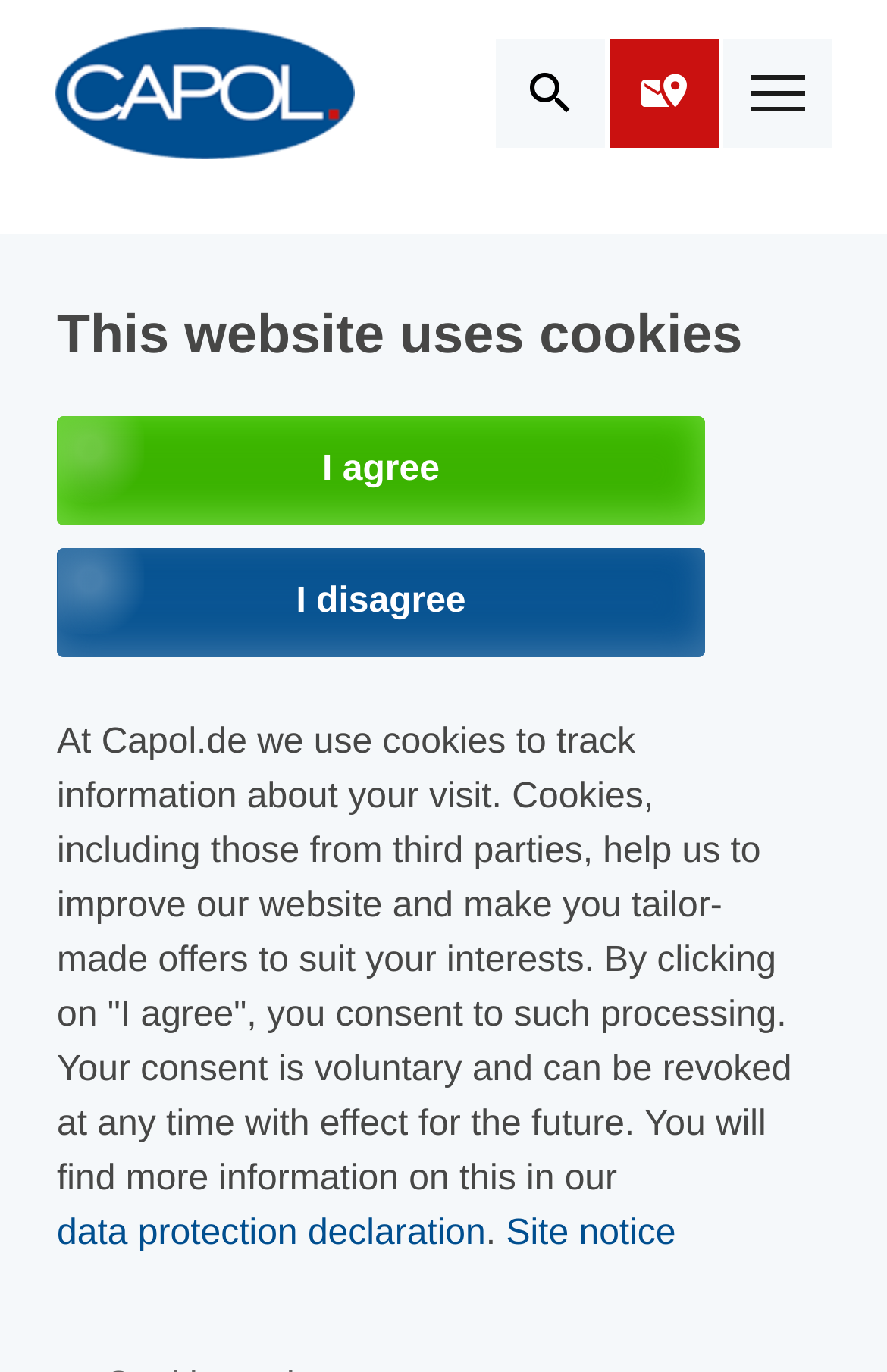Show the bounding box coordinates of the region that should be clicked to follow the instruction: "Go to company page."

[0.237, 0.215, 0.391, 0.25]